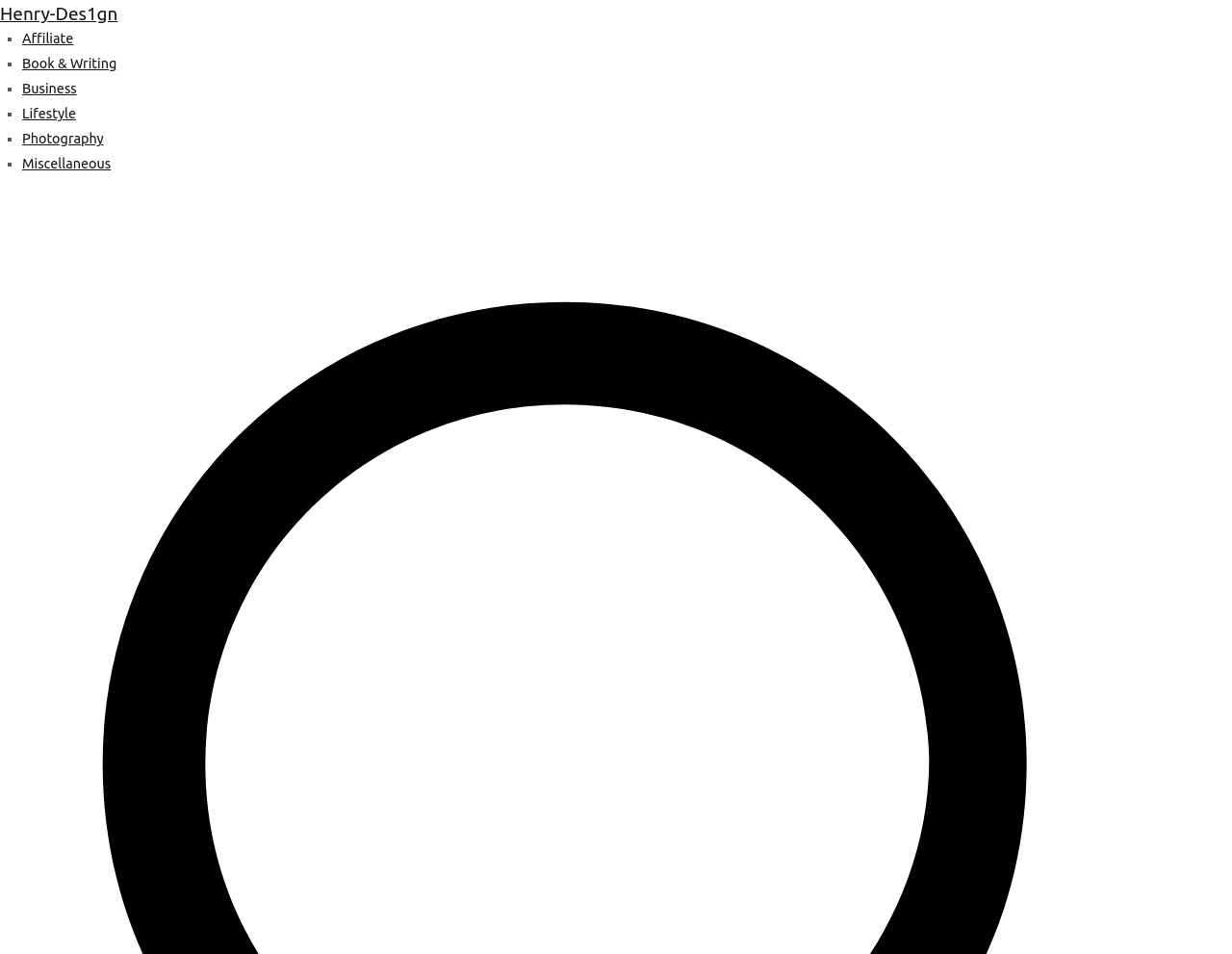What is the first category listed?
Look at the screenshot and respond with a single word or phrase.

Affiliate